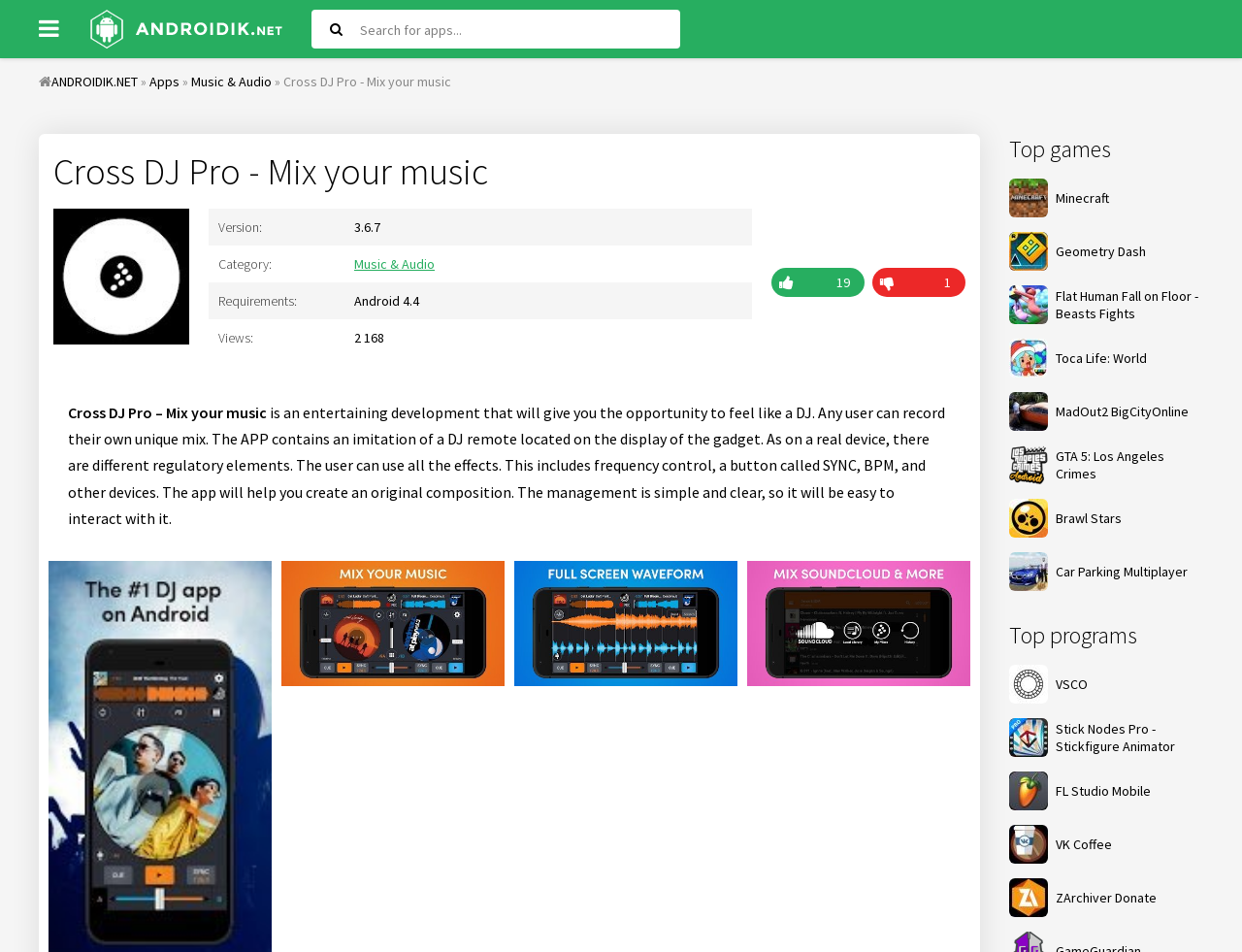What is the category of the app?
Please give a detailed answer to the question using the information shown in the image.

I found the answer by looking at the static text element with the text 'Category:' and the adjacent link element with the text 'Music & Audio'. This suggests that the category of the app is Music & Audio.